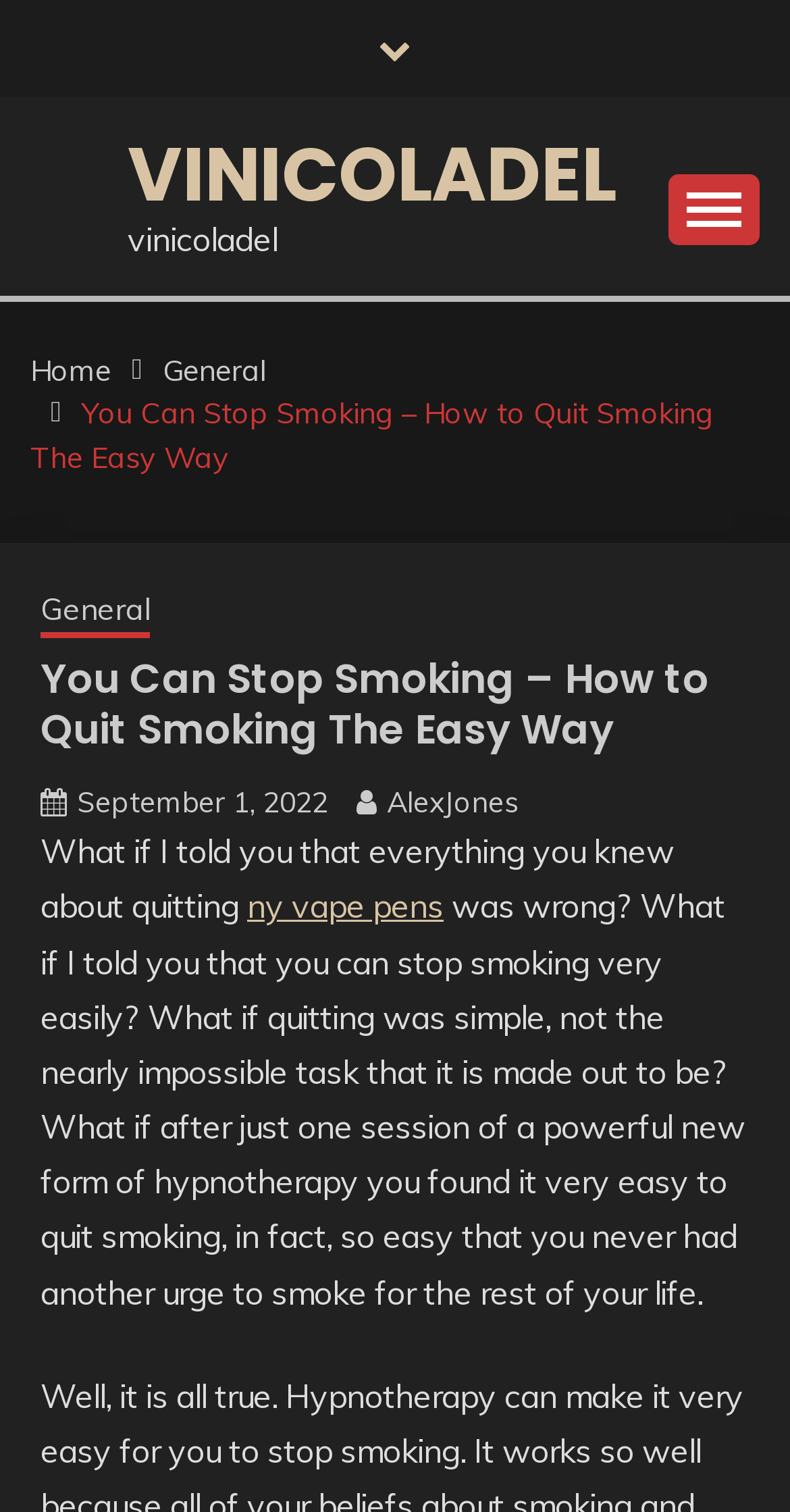Kindly provide the bounding box coordinates of the section you need to click on to fulfill the given instruction: "Click the link at the bottom of the page".

[0.805, 0.795, 0.923, 0.849]